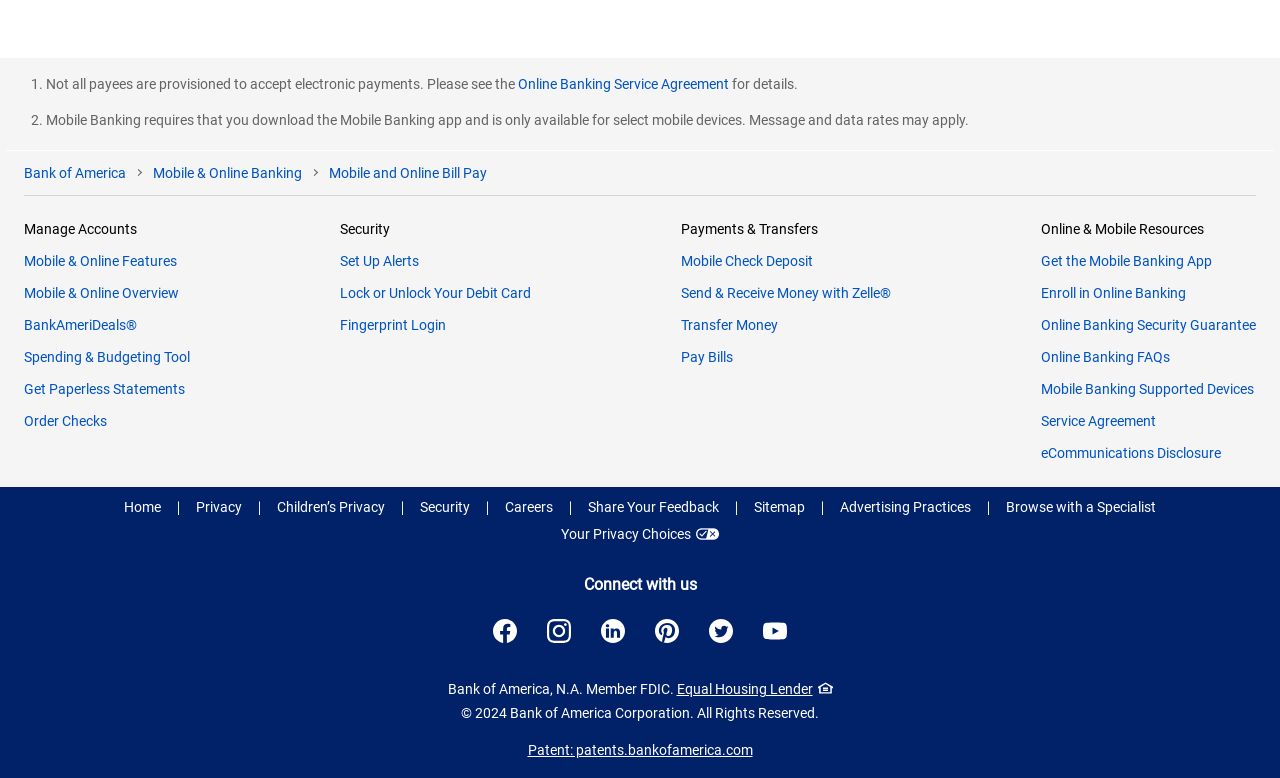Please specify the bounding box coordinates in the format (top-left x, top-left y, bottom-right x, bottom-right y), with all values as floating point numbers between 0 and 1. Identify the bounding box of the UI element described by: Get Paperless Statements

[0.019, 0.49, 0.145, 0.511]